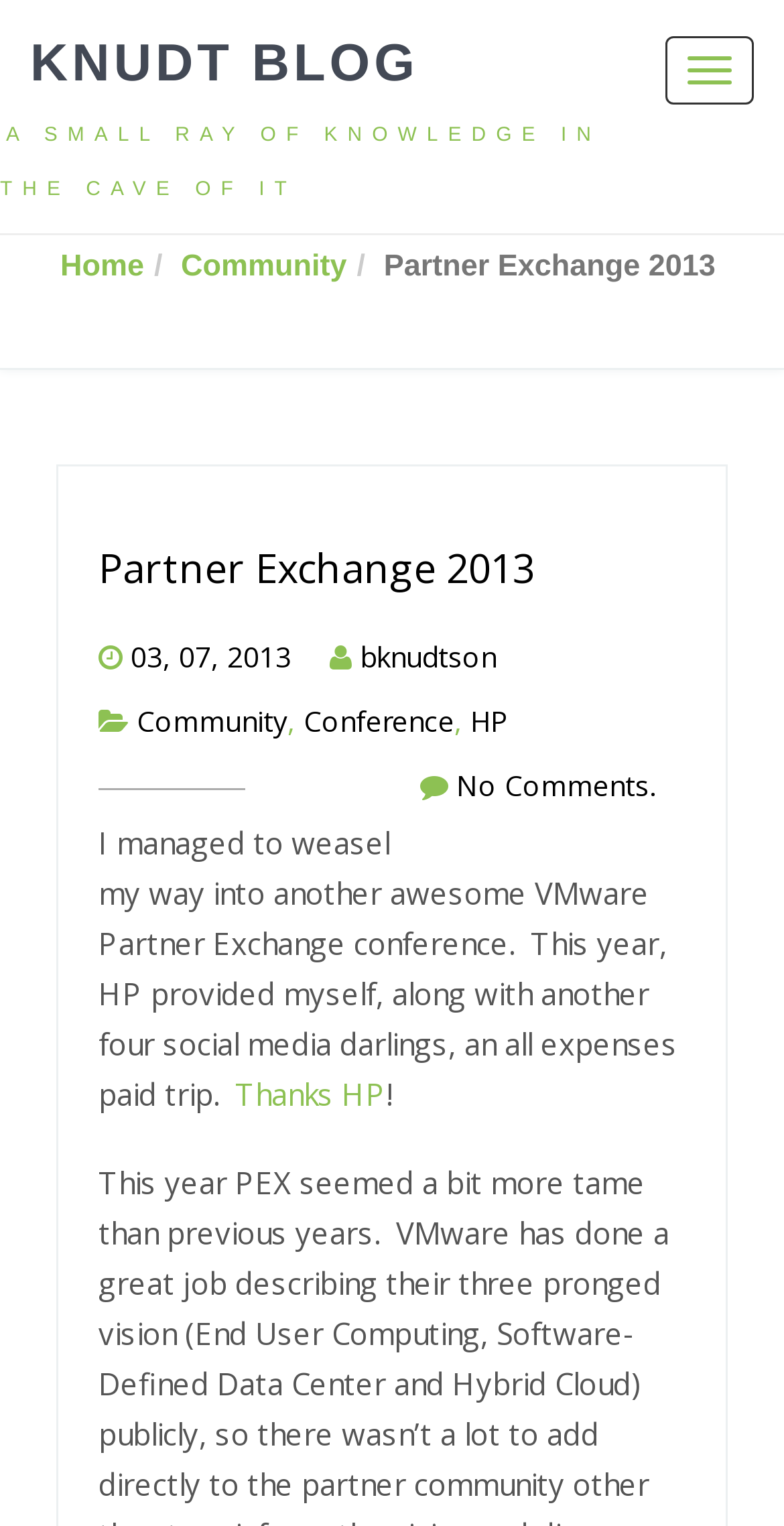Provide the bounding box coordinates of the area you need to click to execute the following instruction: "Get essays".

None